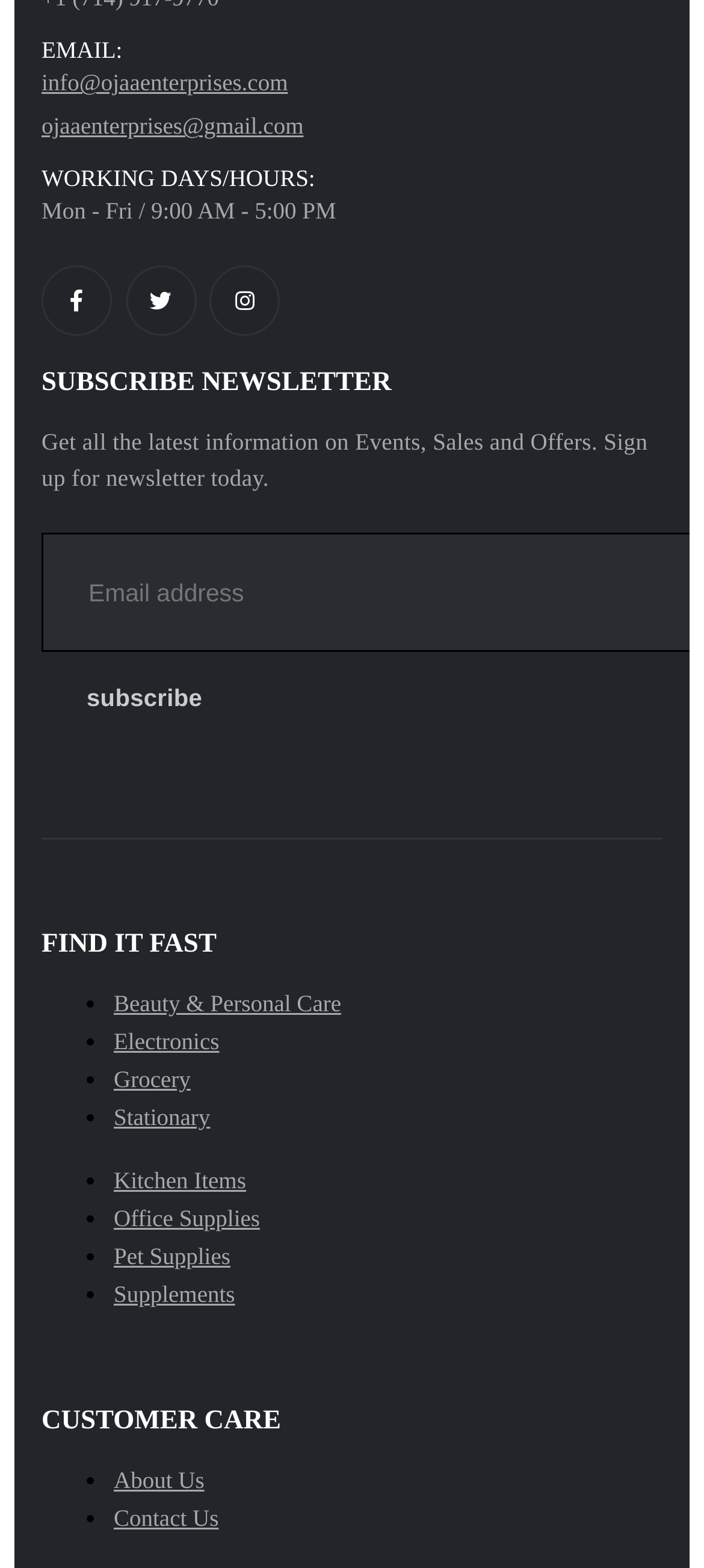Using the details from the image, please elaborate on the following question: What is the purpose of the 'CUSTOMER CARE' section?

The purpose of the 'CUSTOMER CARE' section can be inferred from the links listed below the heading, which include 'About Us' and 'Contact Us'. This suggests that the section is for users to find information about customer care, such as how to contact the enterprise or learn more about the company.